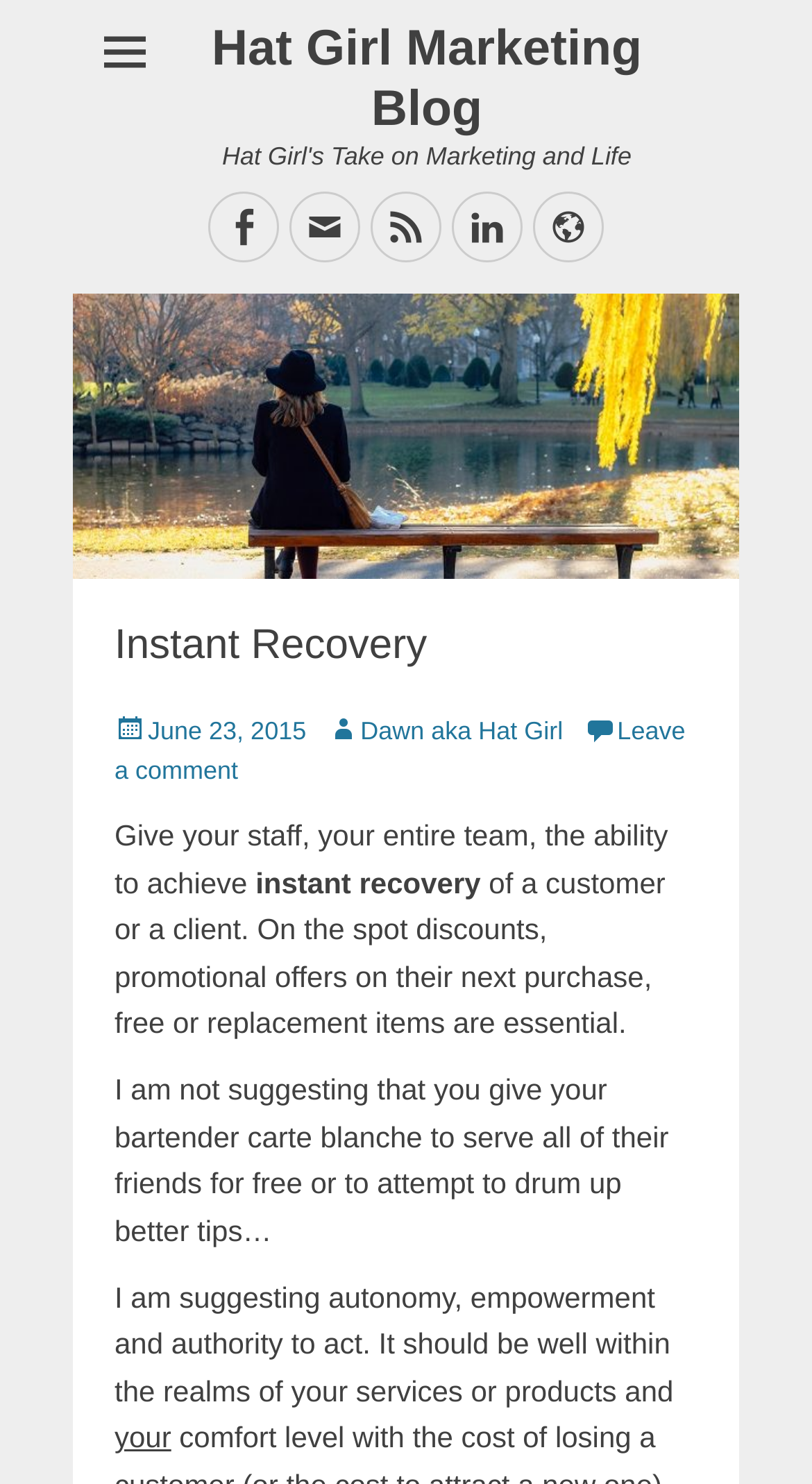What is the date of the blog post?
Look at the image and provide a detailed response to the question.

I found the answer by examining the link element with the text 'June 23, 2015' which is located near the 'Posted on' text, indicating that it is the date of the blog post.